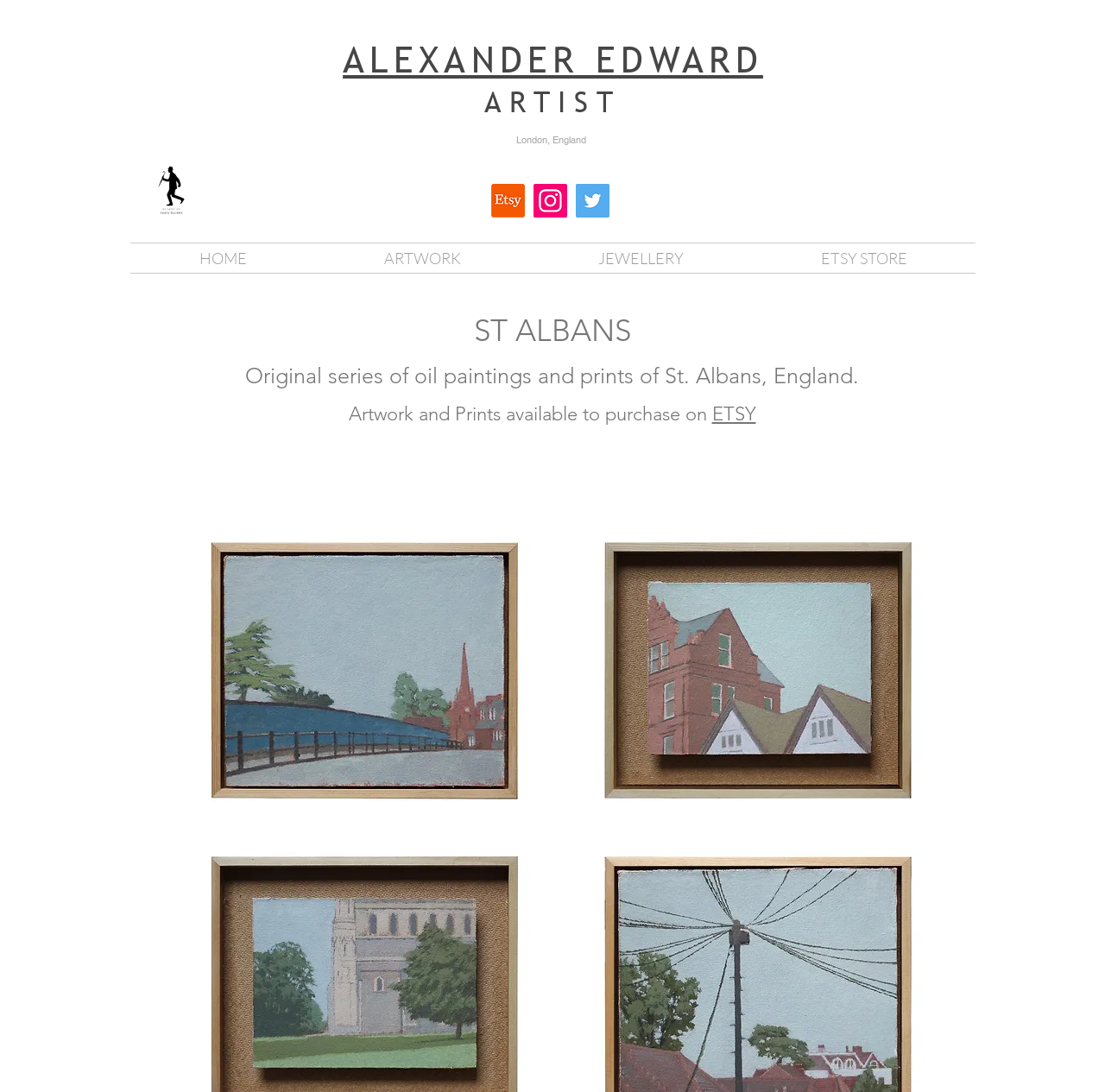How many social media links are there?
Answer the question with just one word or phrase using the image.

3